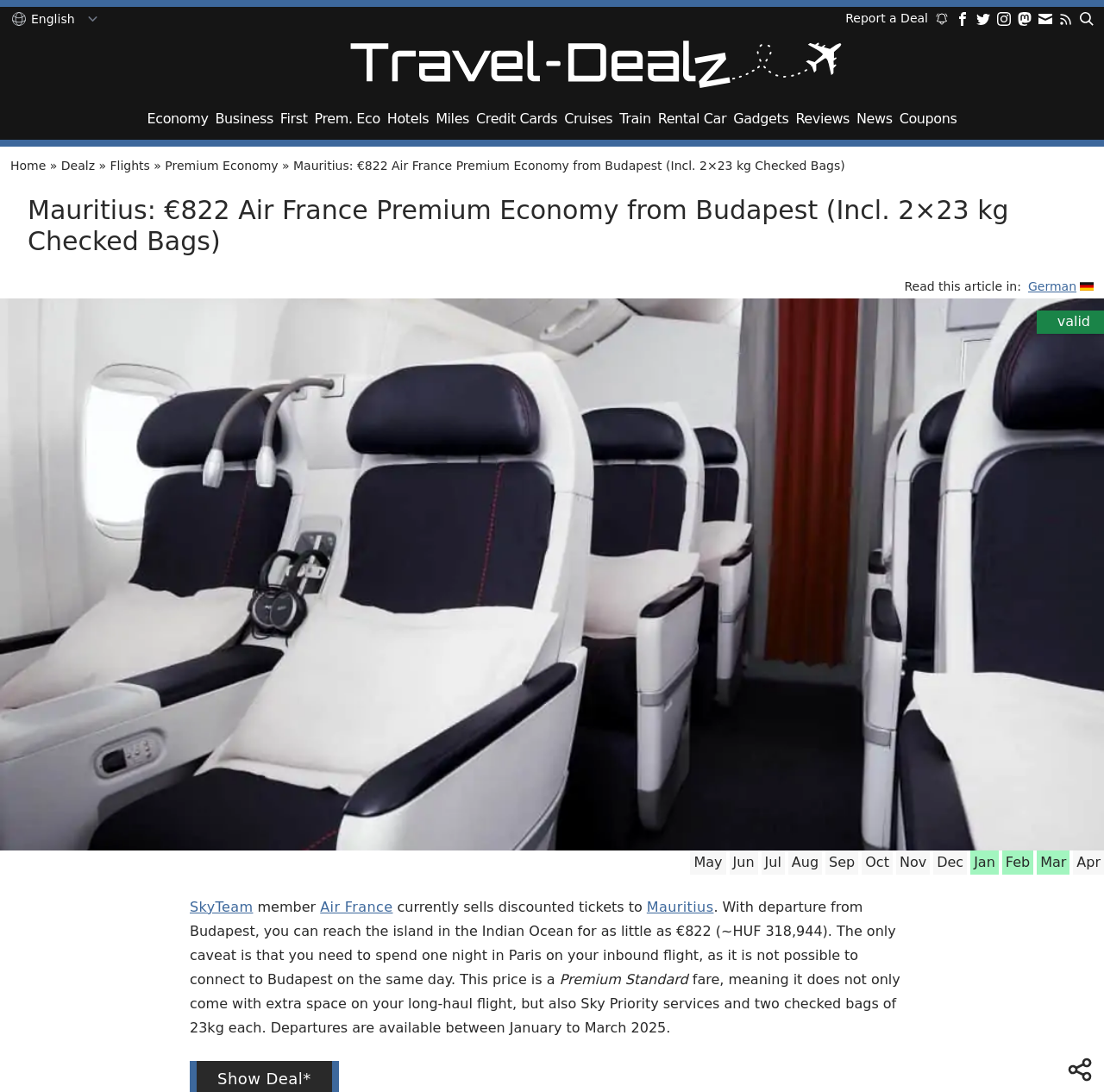Answer the question below with a single word or a brief phrase: 
What is the destination of the discounted tickets?

Mauritius